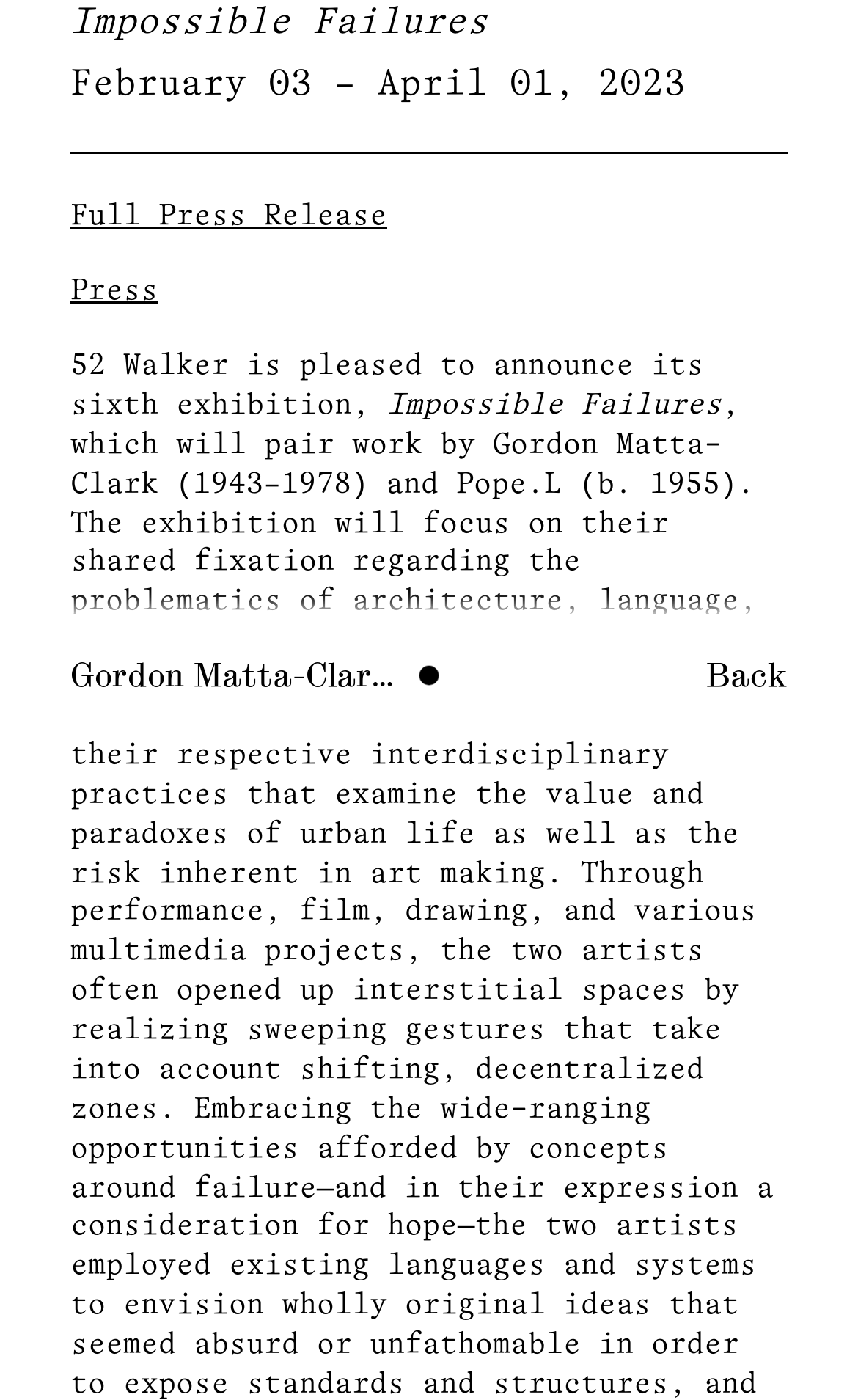Find the bounding box coordinates for the element described here: "Back".

[0.823, 0.47, 0.918, 0.495]